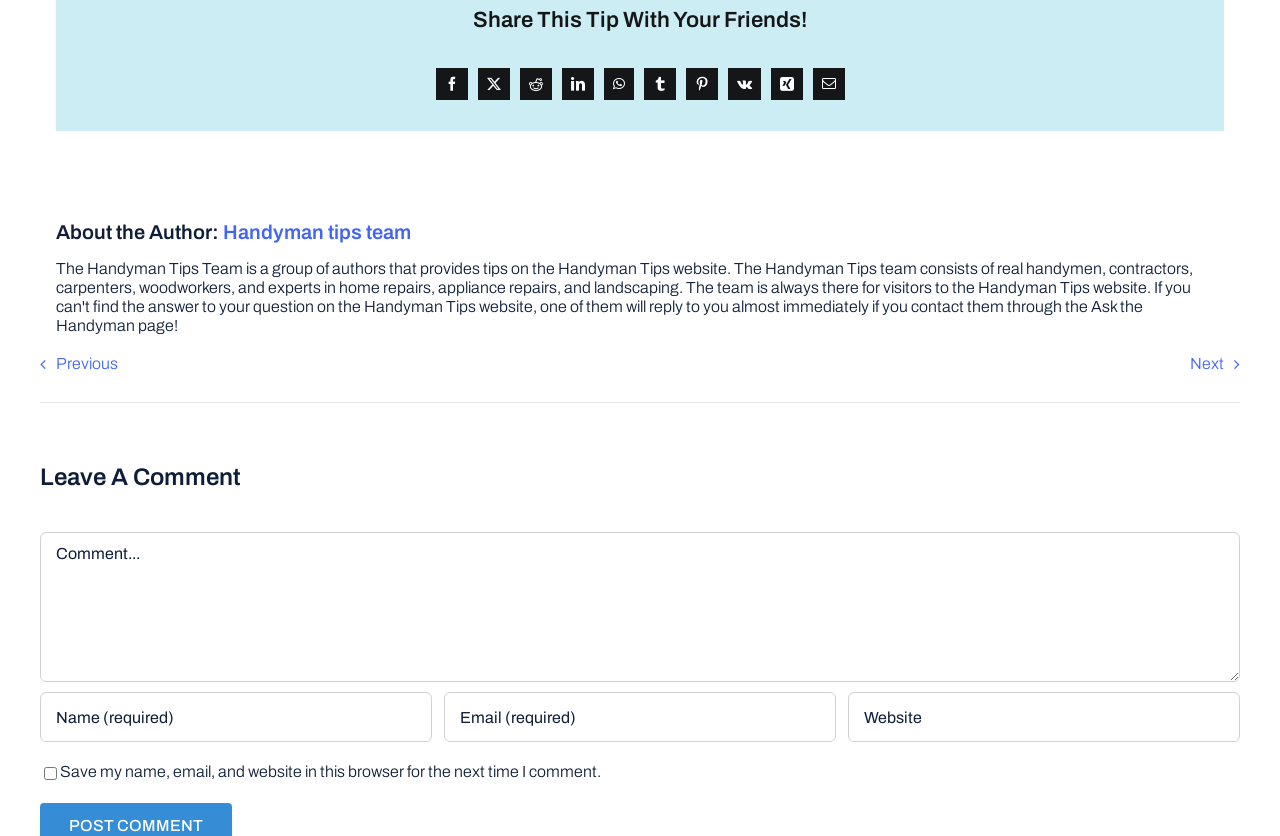Answer the question in a single word or phrase:
What is the purpose of the textboxes at the bottom?

Leave a comment